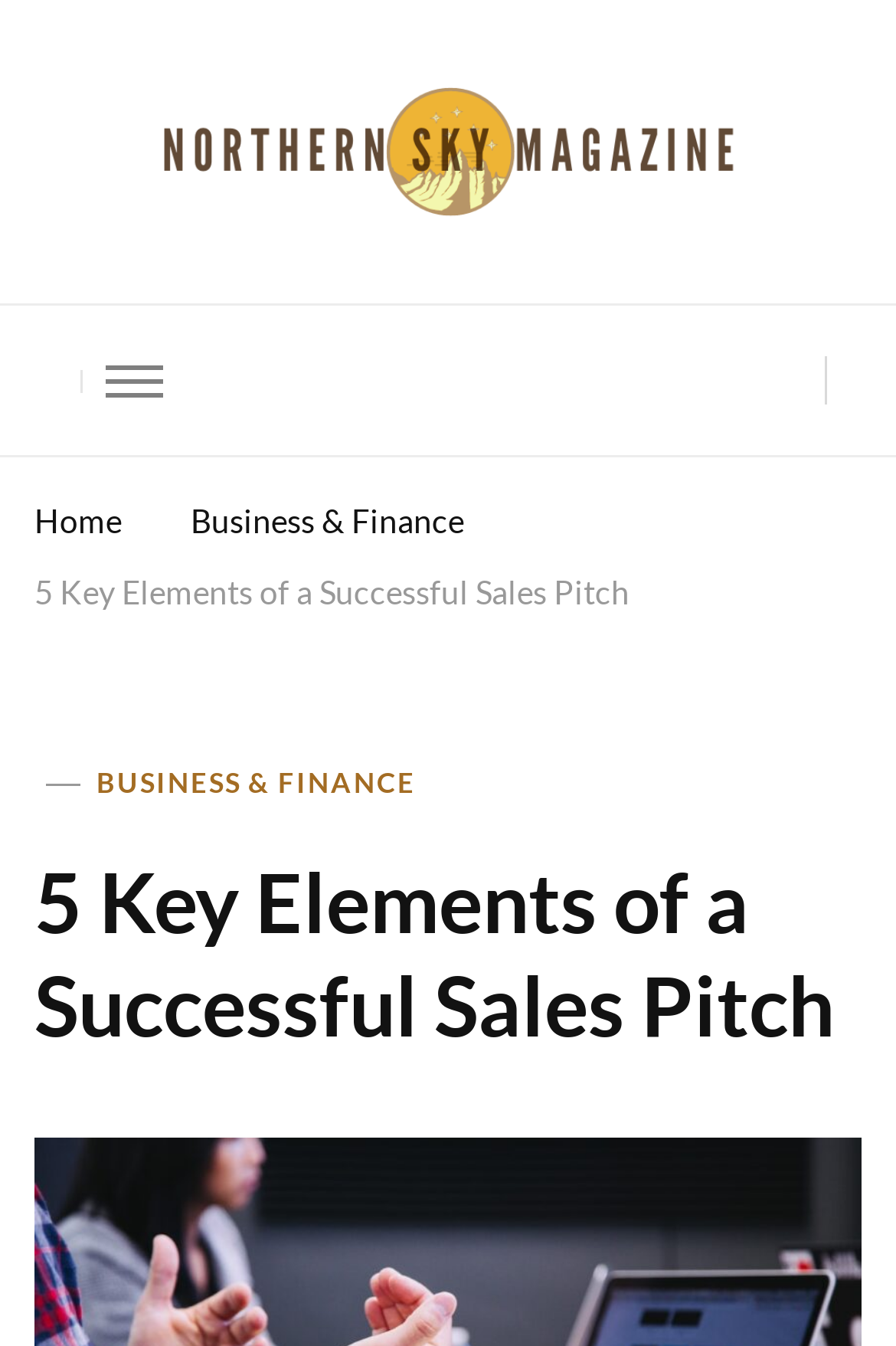Create a detailed summary of the webpage's content and design.

The webpage is about the 5 key elements of a successful sales pitch, with a focus on building trust with prospects. At the top left of the page, there is a link to "Northern Sky Magazine" accompanied by an image with the same name. Below this, there is a button with no text. To the right of the button, there are three links: "Home", "Business & Finance", and "5 Key Elements of a Successful Sales Pitch". 

The main content of the page is headed by a large heading that reads "5 Key Elements of a Successful Sales Pitch", which is located in the middle of the page. Above this heading, there is a smaller link that says "BUSINESS & FINANCE". The overall structure of the page suggests that it is an article or blog post about sales pitches, with a clear title and categorization.